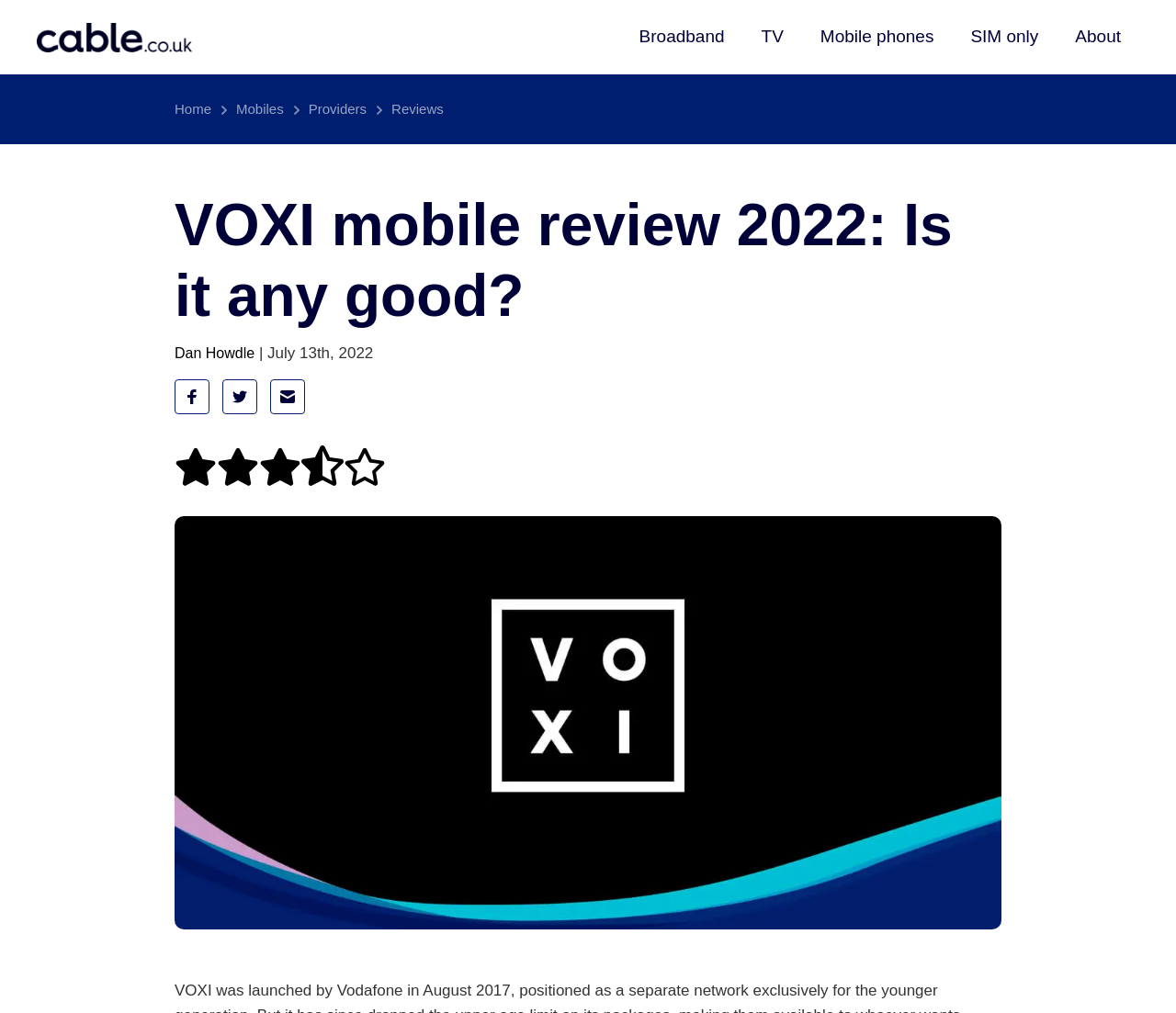Please give the bounding box coordinates of the area that should be clicked to fulfill the following instruction: "Click the 'Reviews' link". The coordinates should be in the format of four float numbers from 0 to 1, i.e., [left, top, right, bottom].

[0.333, 0.1, 0.377, 0.115]